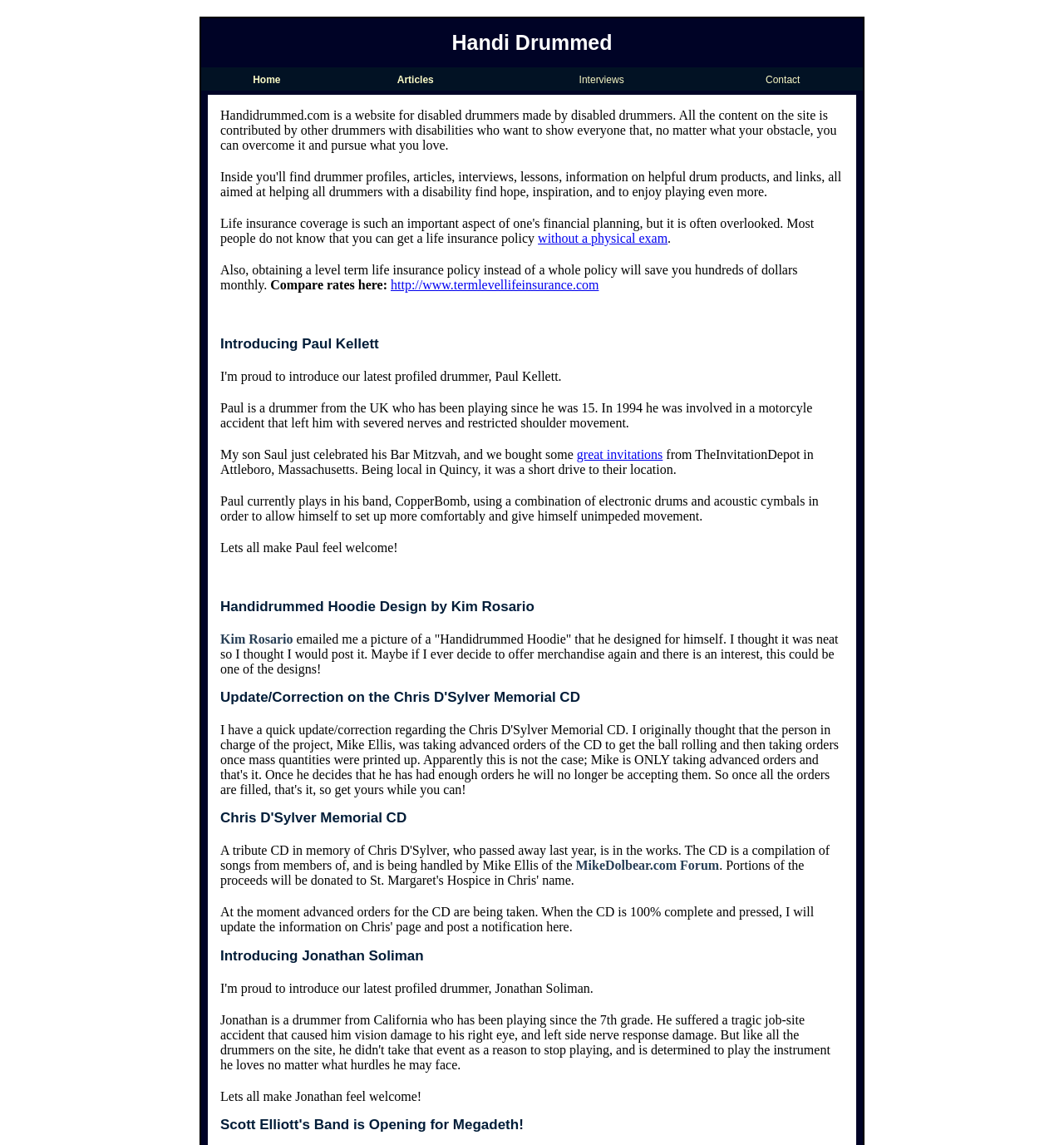Write an exhaustive caption that covers the webpage's main aspects.

The webpage is dedicated to disabled drummers, offering various resources and features. At the top, there is a heading "Handi Drummed" followed by a row of navigation links, including "Home", "Articles", "Interviews", and "Contact". 

Below the navigation links, there is a section featuring a drummer named Paul Kellett, who has been playing since he was 15. The section includes a brief introduction to Paul, describing his background and how he plays drums despite his physical limitations. There are also links to related topics, such as great invitations and a website for term life insurance.

Further down, there are sections highlighting a Handidrummed Hoodie design by Kim Rosario, an update on the Chris D'Sylver Memorial CD, and a section introducing another drummer, Jonathan Soliman. The webpage also features a link to the MikeDolbear.com Forum and an announcement about Scott Elliott's band opening for Megadeth.

Throughout the webpage, there are multiple headings and links to various articles, interviews, and resources, providing a wealth of information and opportunities for disabled drummers to connect and engage with the community.